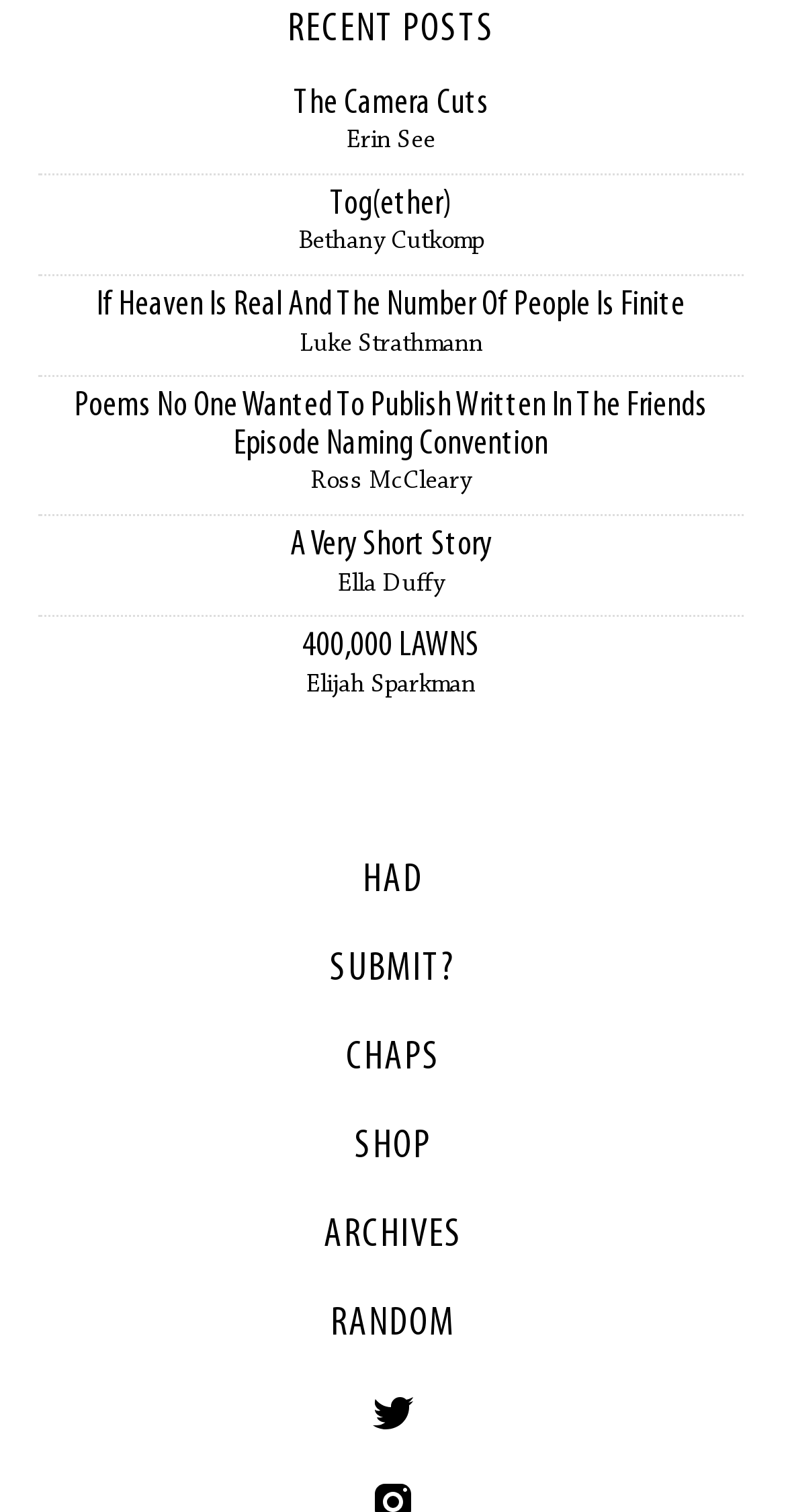Could you locate the bounding box coordinates for the section that should be clicked to accomplish this task: "follow on Twitter".

[0.469, 0.919, 0.531, 0.951]